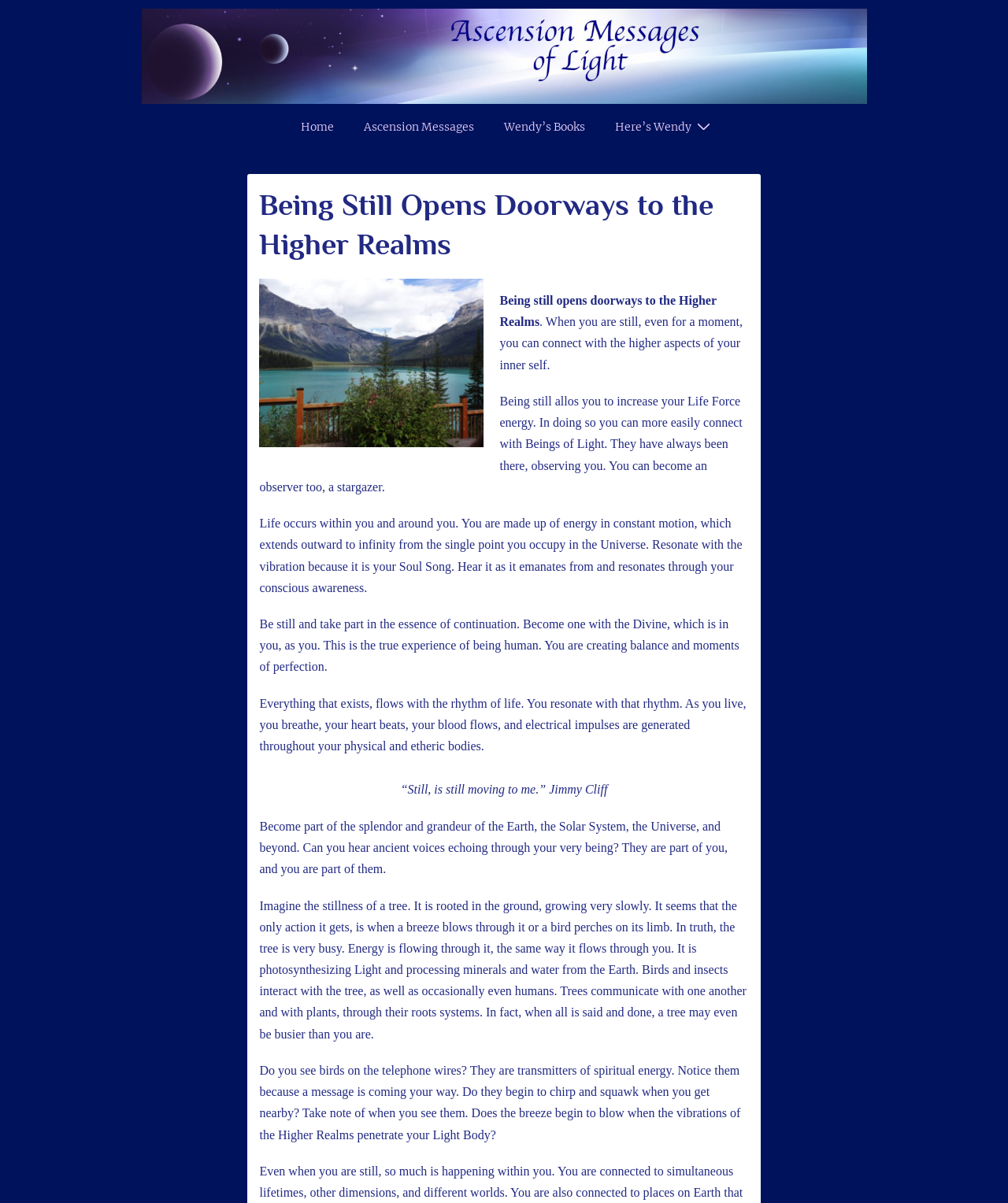What is the name of the website?
Please respond to the question with a detailed and thorough explanation.

I determined the name of the website by looking at the link element with the text 'Ascension Messages of Light' which is located at the top of the webpage, indicating that it is the title of the website.